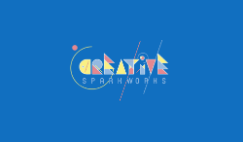What is the purpose of the organization?
Using the image as a reference, give an elaborate response to the question.

The caption explains that the organization, Creative Sparkworks, is dedicated to supporting creative young minds and talent in the film and TV industry, which suggests that its primary goal is to foster innovation and opportunity for emerging artists and filmmakers.